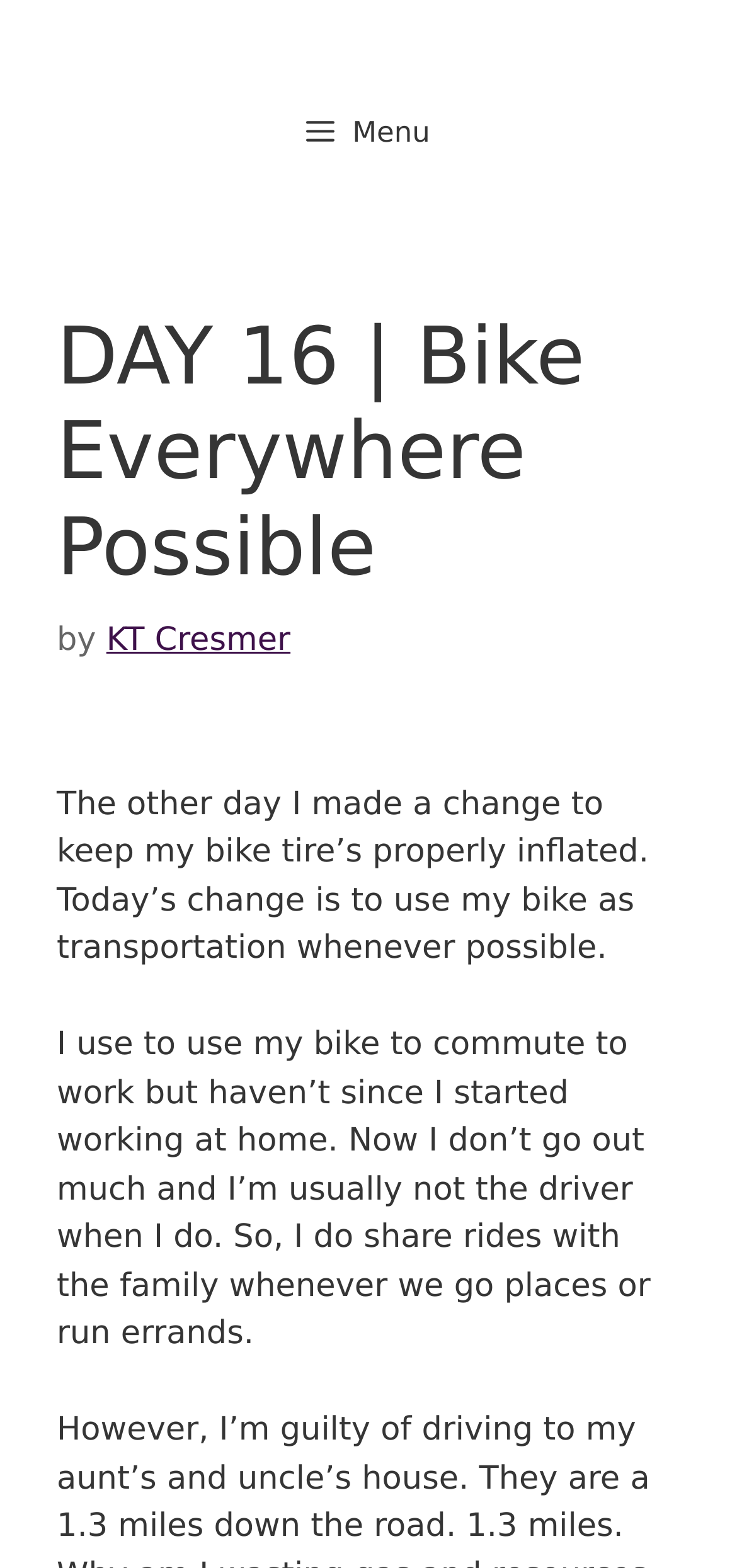Describe all the visual and textual components of the webpage comprehensively.

The webpage appears to be a personal blog post titled "DAY 16 | Bike Everywhere Possible – KT Cresmer". At the top of the page, there is a banner with the site's name, followed by a primary navigation menu that spans the entire width of the page. The navigation menu contains a button labeled "Menu" that, when expanded, reveals a dropdown menu.

Below the navigation menu, there is a header section that contains the title of the blog post, "DAY 16 | Bike Everywhere Possible", in a large font size. The title is followed by the author's name, "KT Cresmer", which is a clickable link. 

To the right of the title, there is a figure, likely an image, that takes up about half of the page's width. Below the figure, there are two blocks of text. The first block describes the author's decision to use their bike as transportation whenever possible, mentioning a recent change they made to keep their bike tires properly inflated. The second block of text explains how the author used to commute to work by bike but hasn't done so since starting to work from home, and now mostly shares rides with their family when going out.

Overall, the webpage has a simple and clean layout, with a clear hierarchy of elements and a focus on the blog post's content.